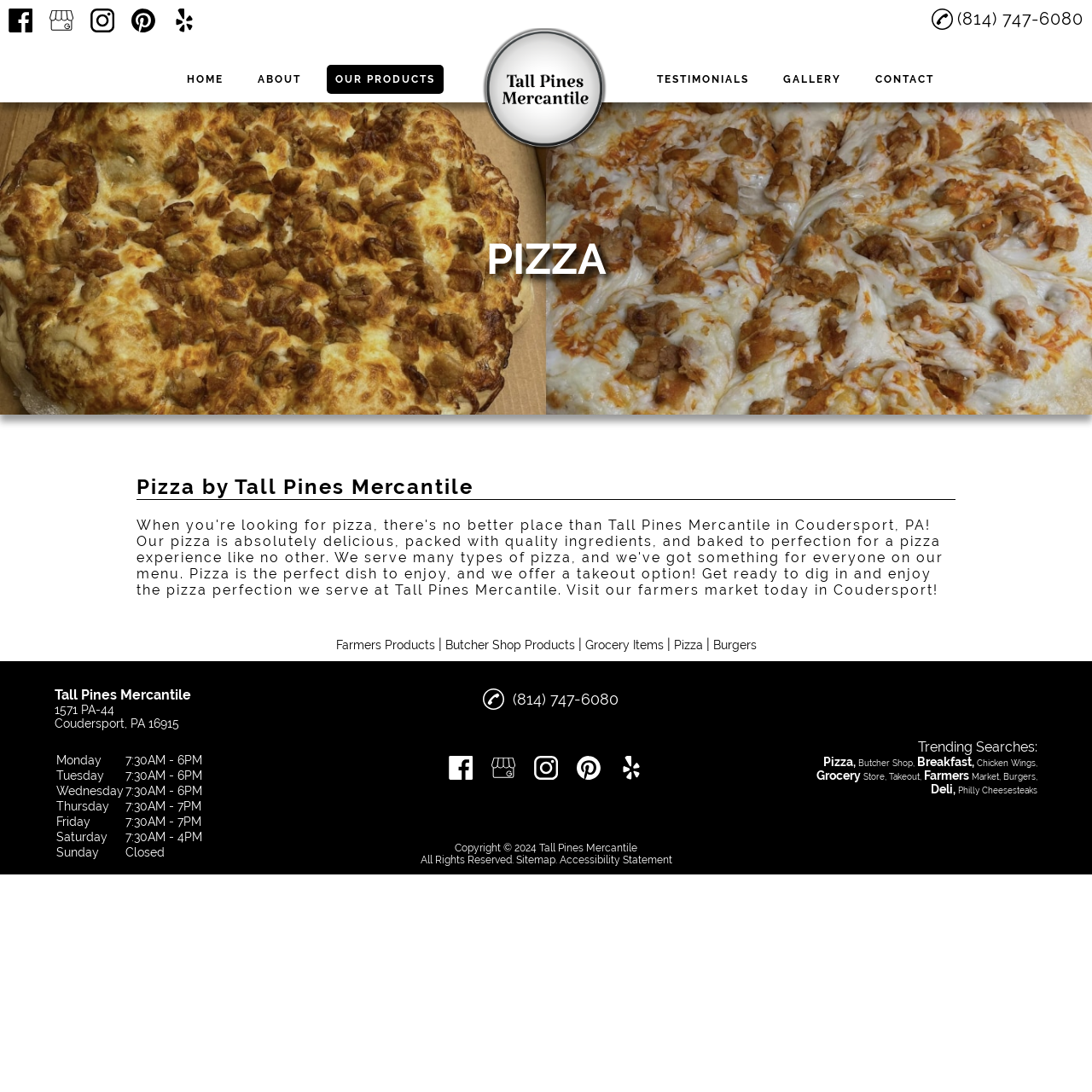Could you specify the bounding box coordinates for the clickable section to complete the following instruction: "Go to the About page"?

[0.228, 0.059, 0.284, 0.086]